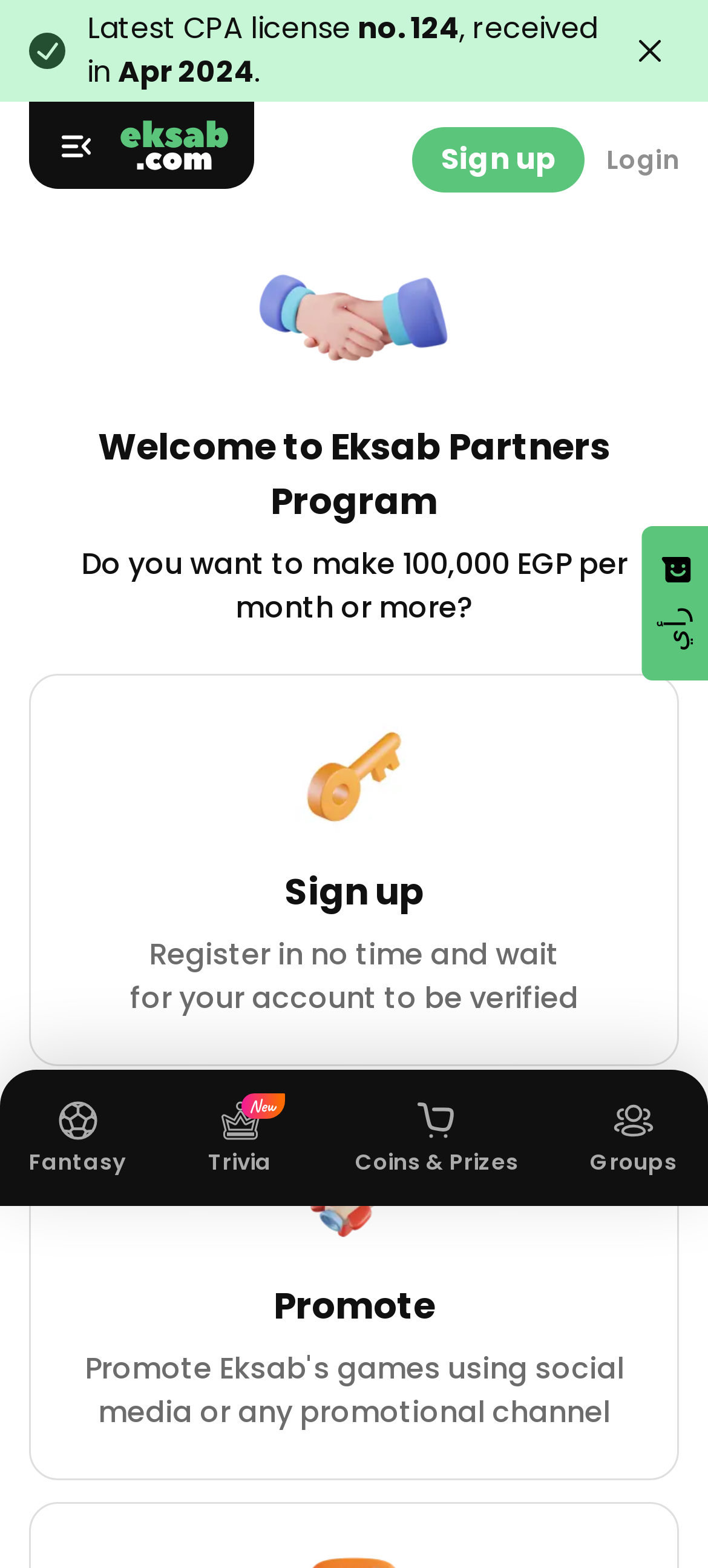Respond to the question below with a single word or phrase:
How many types of games are listed?

4